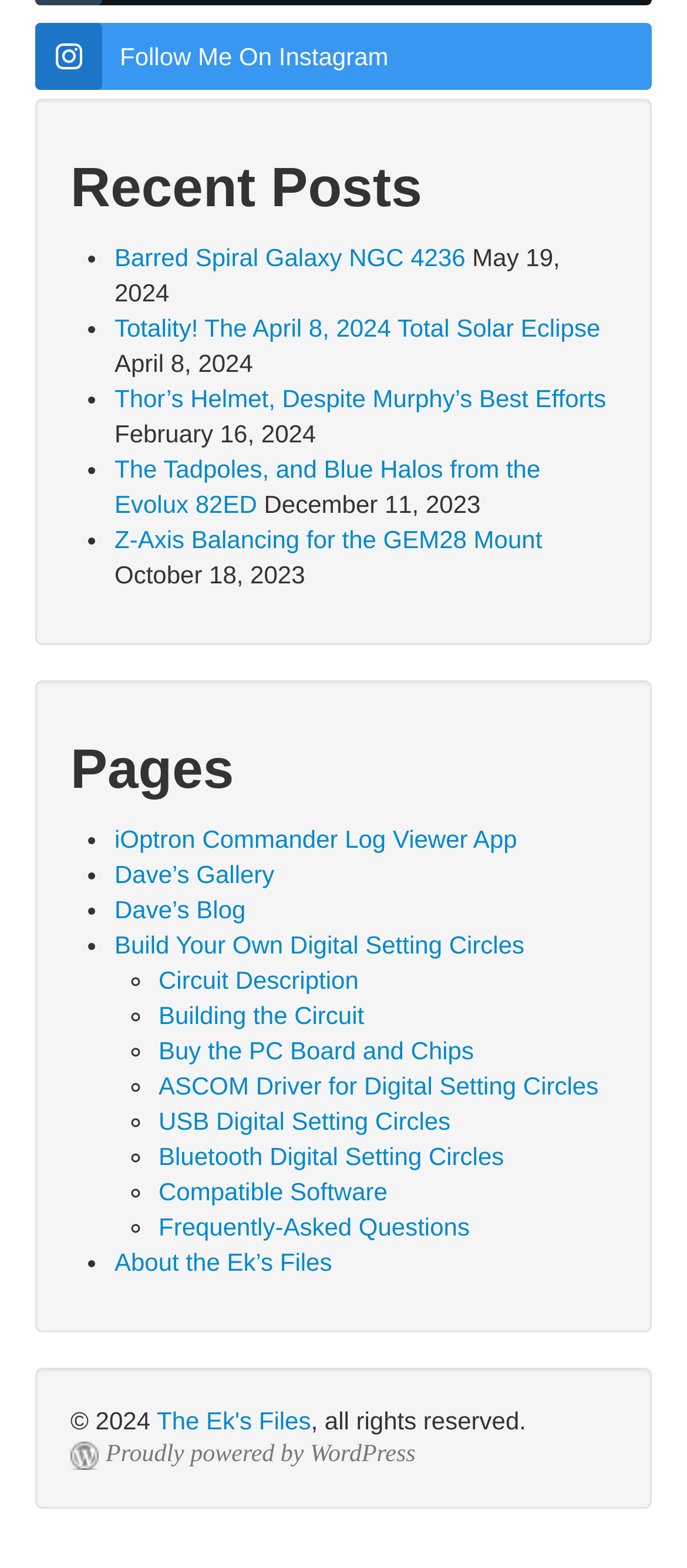Can you specify the bounding box coordinates for the region that should be clicked to fulfill this instruction: "Check the copyright information".

[0.103, 0.897, 0.228, 0.915]